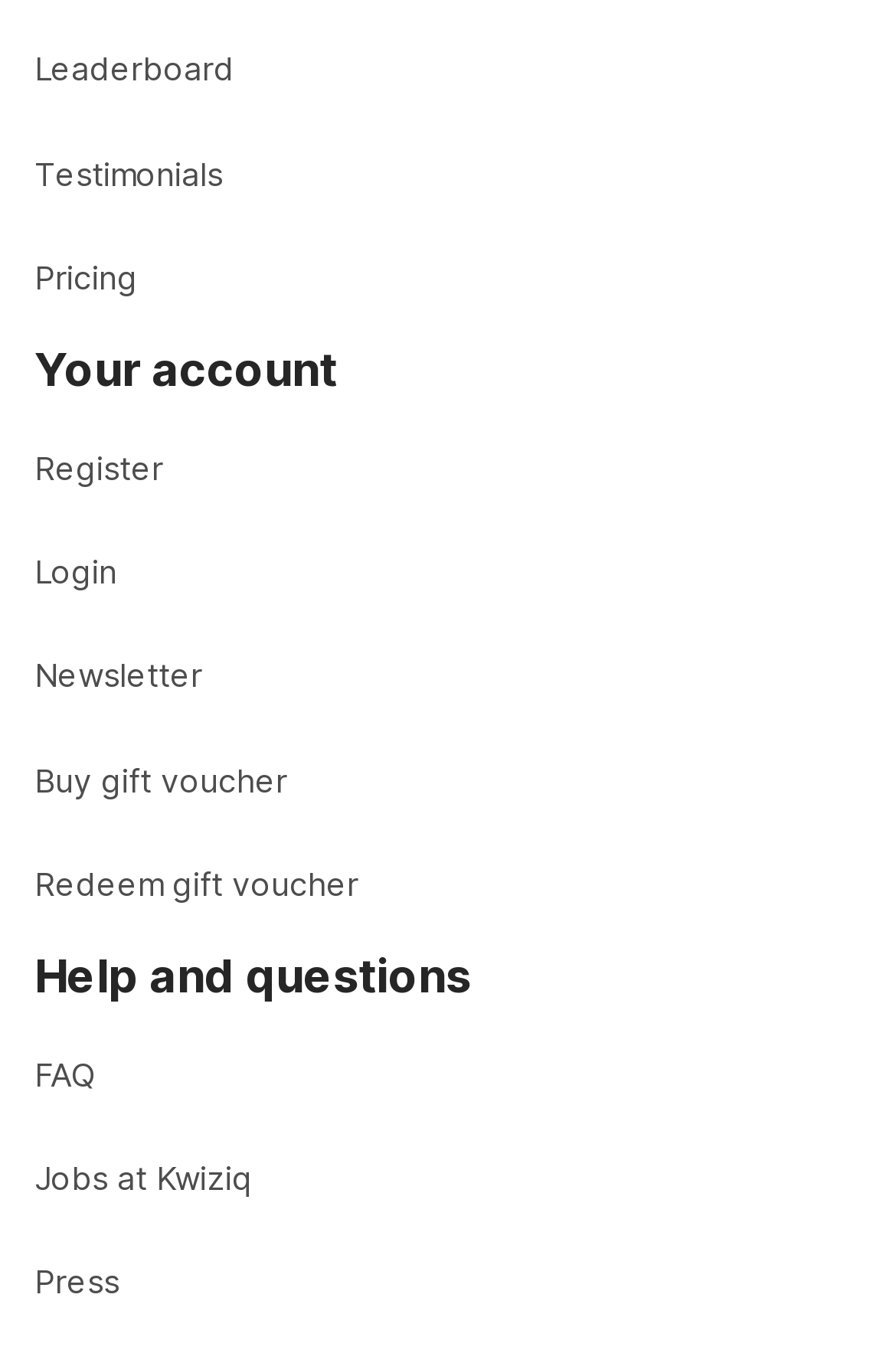Please identify the coordinates of the bounding box for the clickable region that will accomplish this instruction: "Login to your account".

[0.038, 0.392, 0.962, 0.446]